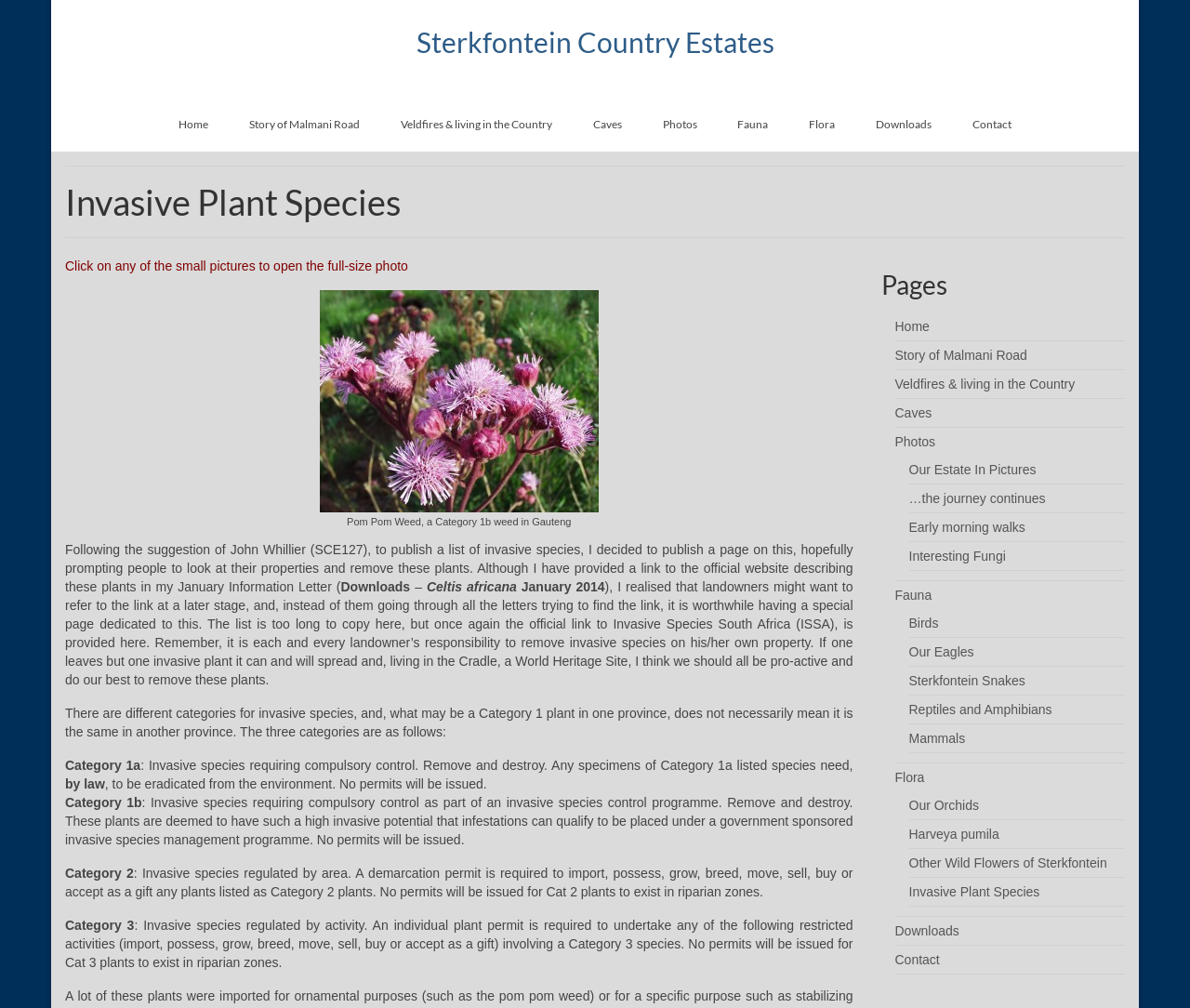Determine the bounding box coordinates of the clickable element to achieve the following action: 'Click on Contact'. Provide the coordinates as four float values between 0 and 1, formatted as [left, top, right, bottom].

None